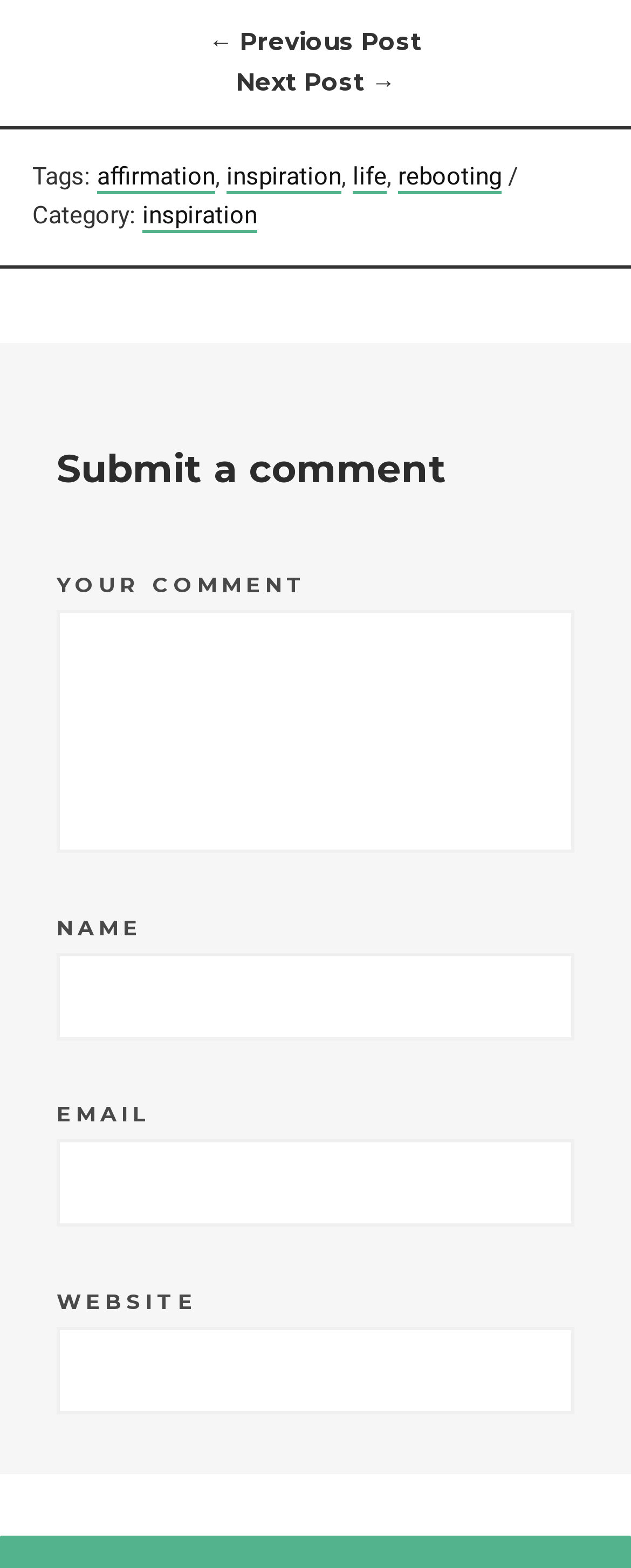What is the category of the current post?
Using the information from the image, provide a comprehensive answer to the question.

The category of the current post is 'inspiration', as indicated by the link 'inspiration' in the footer section of the webpage, which is labeled as 'Category'.